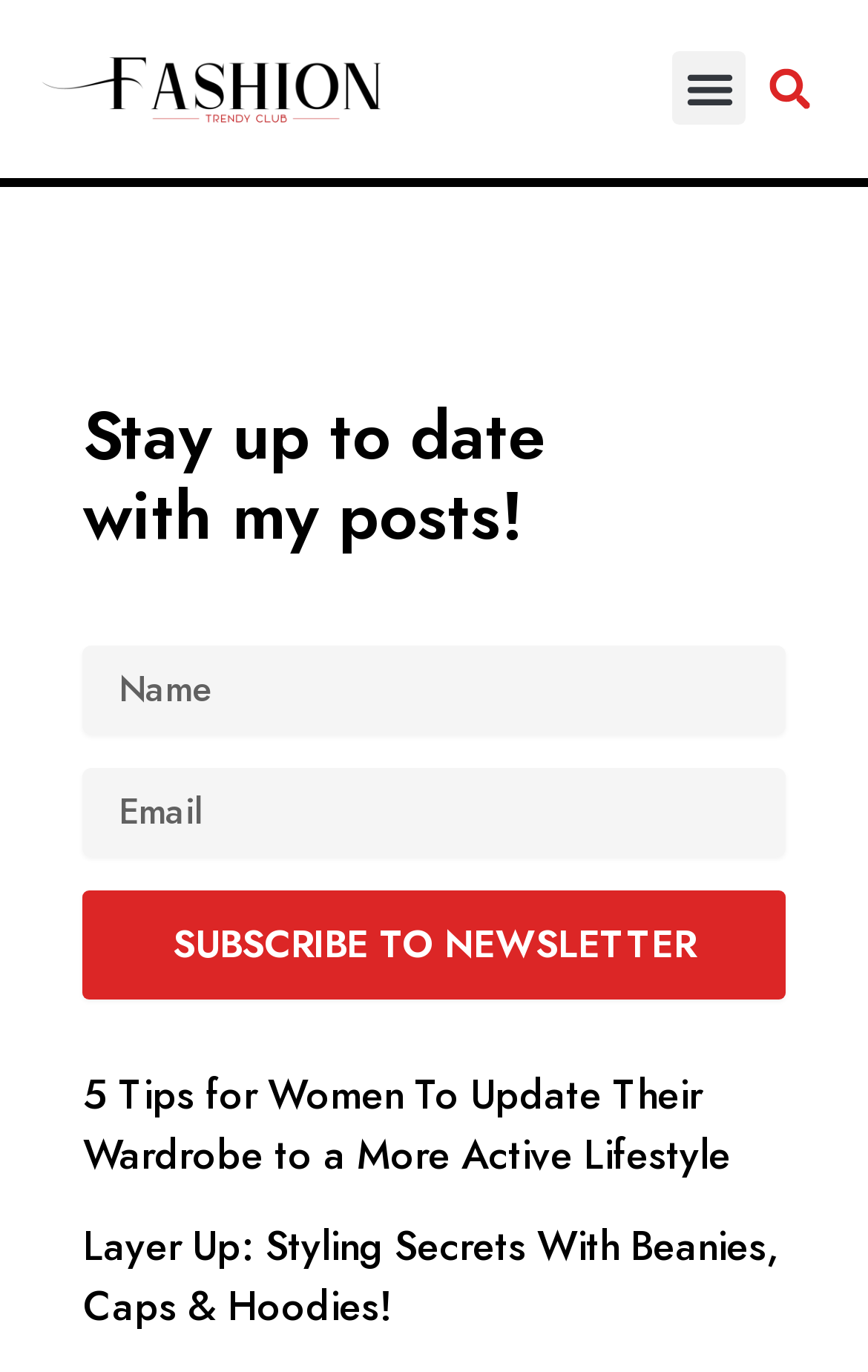Identify the bounding box of the HTML element described here: "alt="Fashion-Trendy-Club-1"". Provide the coordinates as four float numbers between 0 and 1: [left, top, right, bottom].

[0.038, 0.024, 0.626, 0.105]